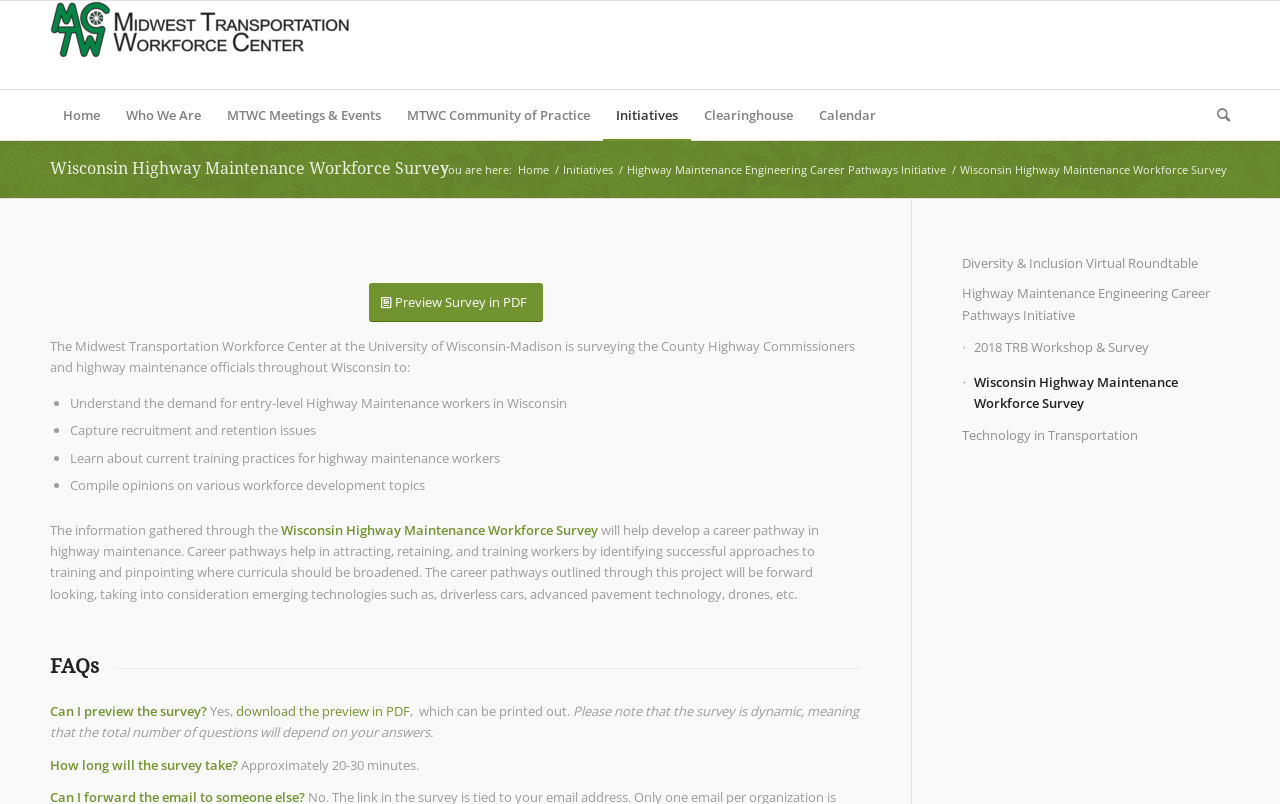Determine the bounding box coordinates in the format (top-left x, top-left y, bottom-right x, bottom-right y). Ensure all values are floating point numbers between 0 and 1. Identify the bounding box of the UI element described by: Clearinghouse

[0.54, 0.112, 0.63, 0.174]